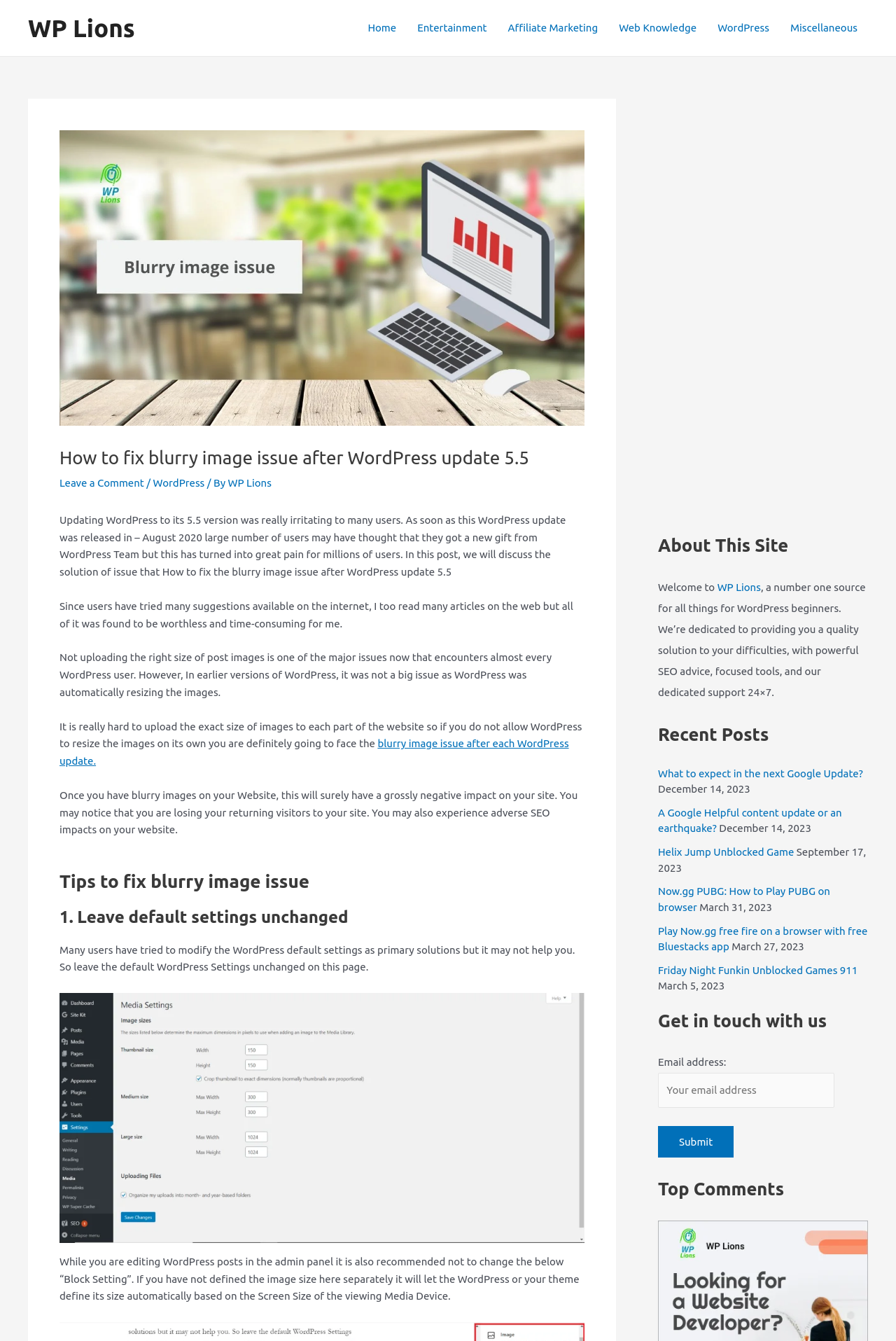Extract the primary header of the webpage and generate its text.

How to fix blurry image issue after WordPress update 5.5